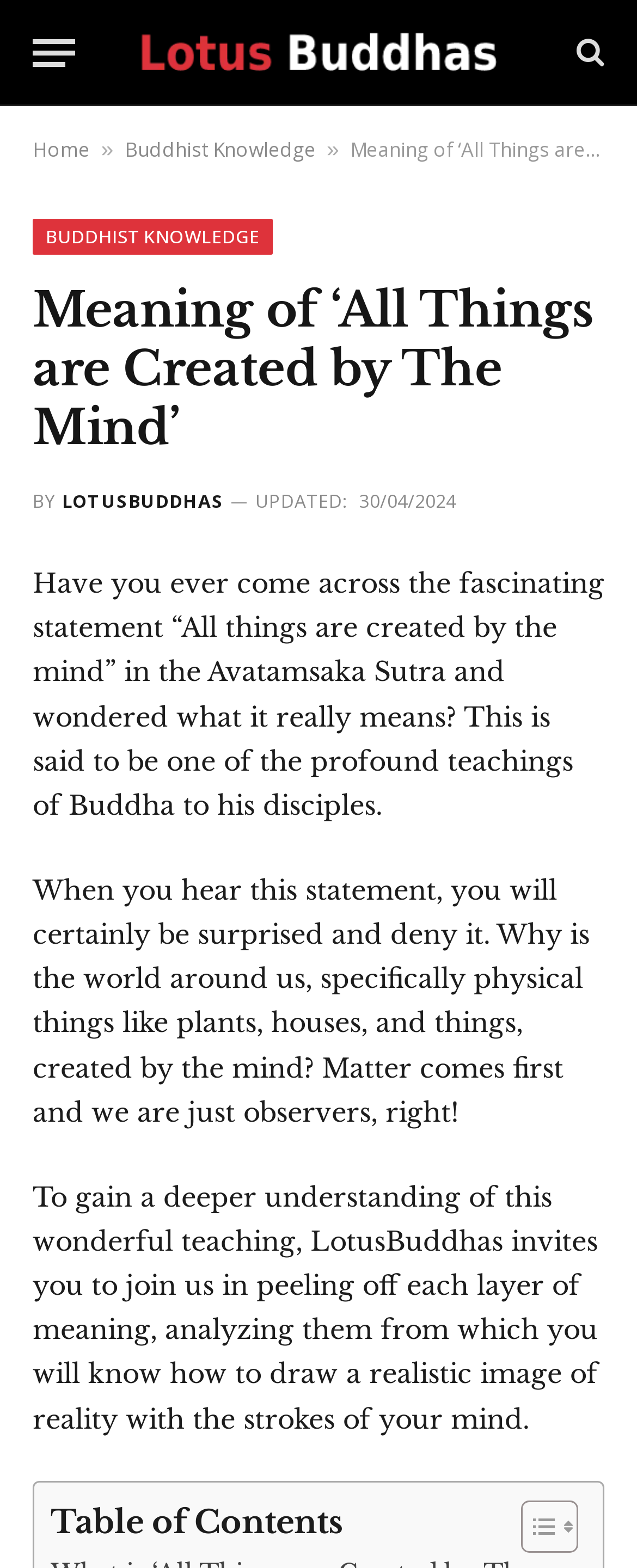Please specify the bounding box coordinates of the element that should be clicked to execute the given instruction: 'Go to the 'Home' page'. Ensure the coordinates are four float numbers between 0 and 1, expressed as [left, top, right, bottom].

[0.051, 0.086, 0.141, 0.104]